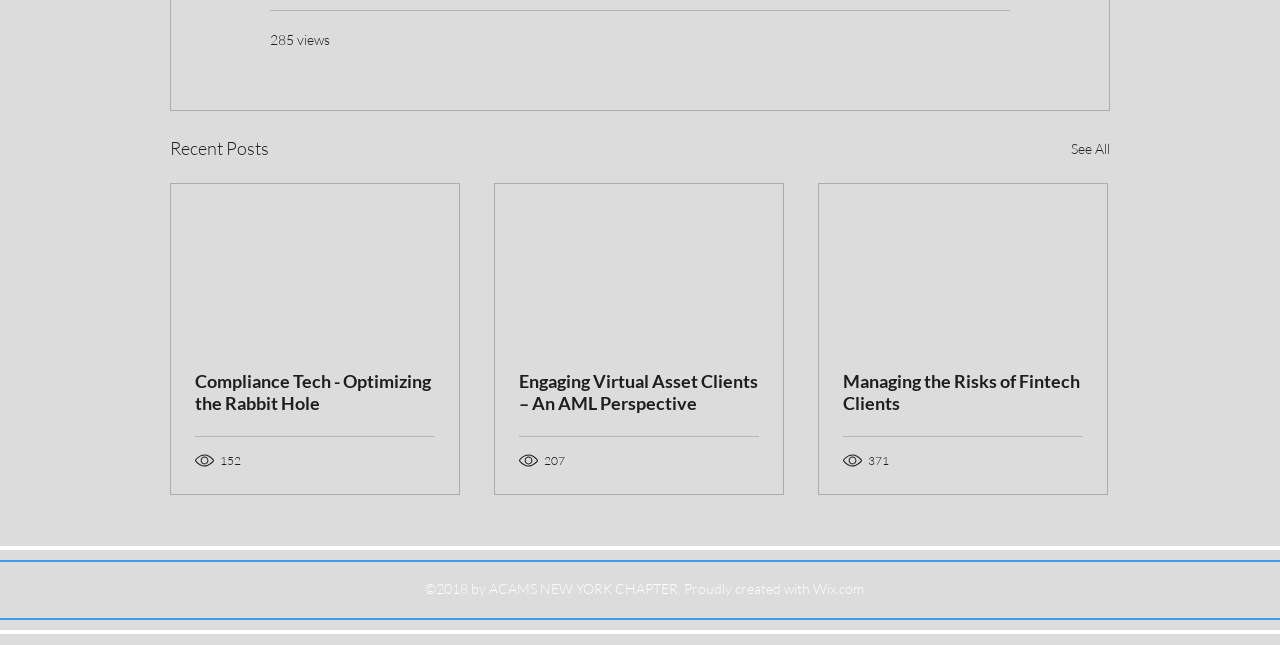Locate the bounding box coordinates of the area that needs to be clicked to fulfill the following instruction: "Search for a topic". The coordinates should be in the format of four float numbers between 0 and 1, namely [left, top, right, bottom].

None